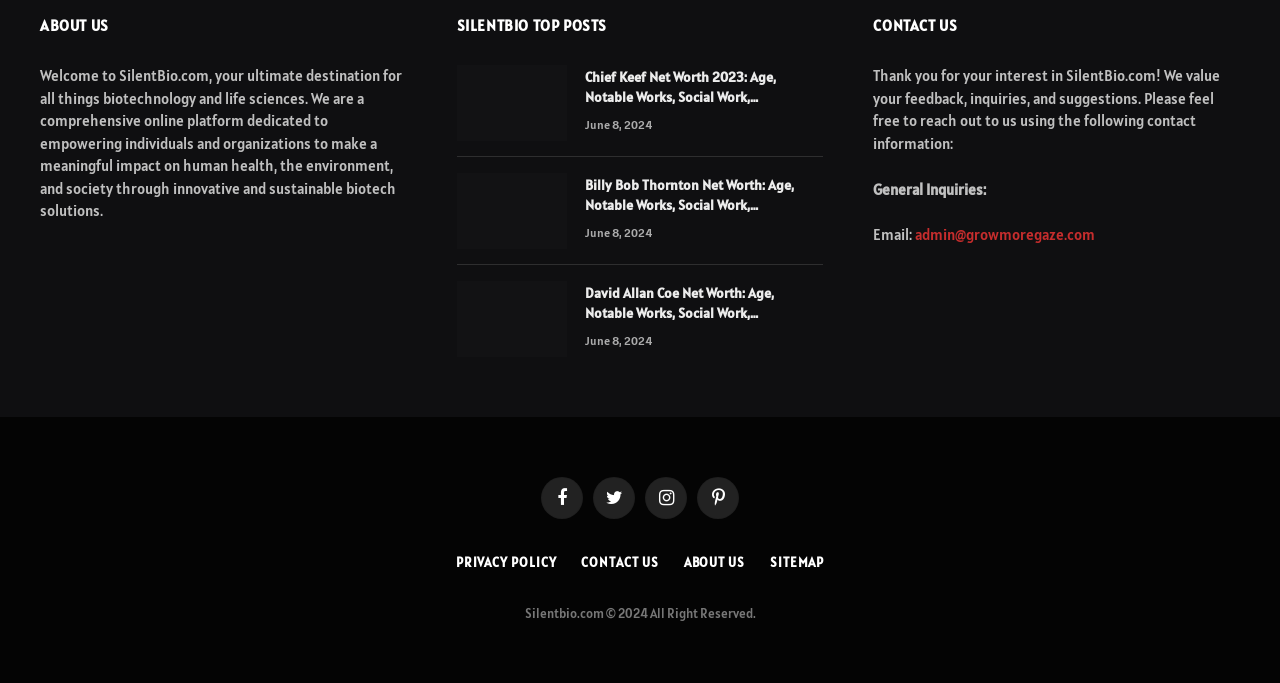Specify the bounding box coordinates of the area that needs to be clicked to achieve the following instruction: "View Billy Bob Thornton Net Worth article".

[0.357, 0.254, 0.443, 0.365]